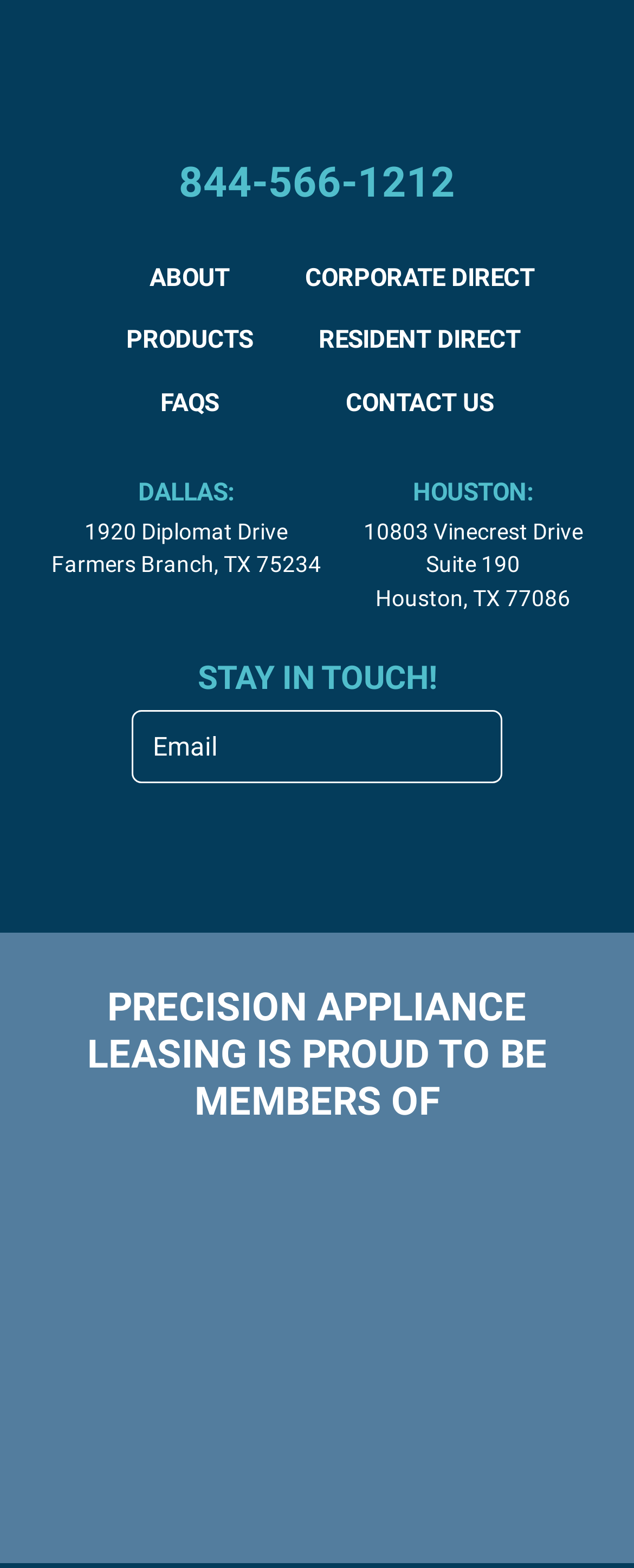Please respond to the question with a concise word or phrase:
What is the company's Dallas address?

1920 Diplomat Drive